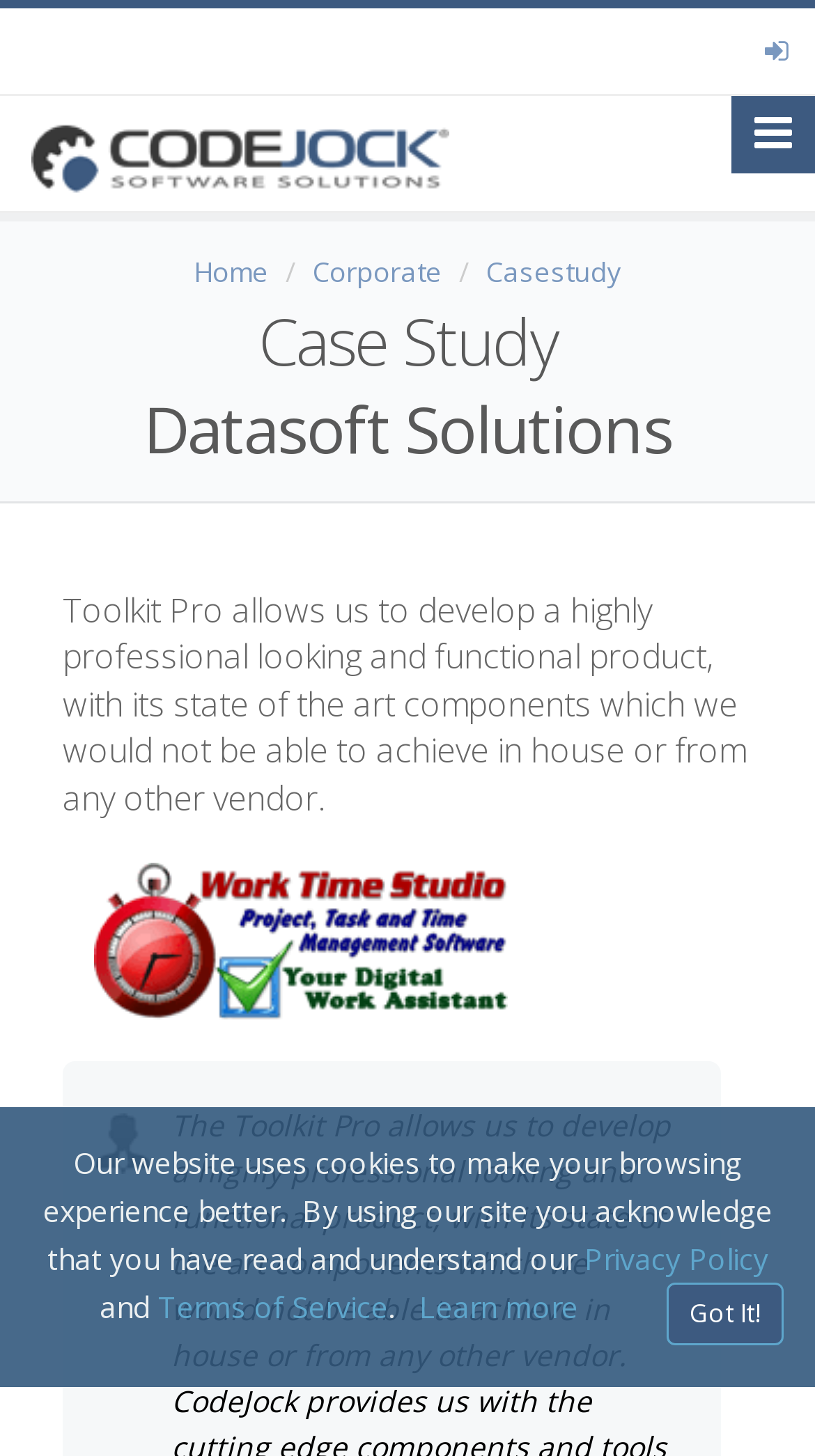Can you find the bounding box coordinates for the element to click on to achieve the instruction: "Click the Home link"?

[0.237, 0.174, 0.329, 0.199]